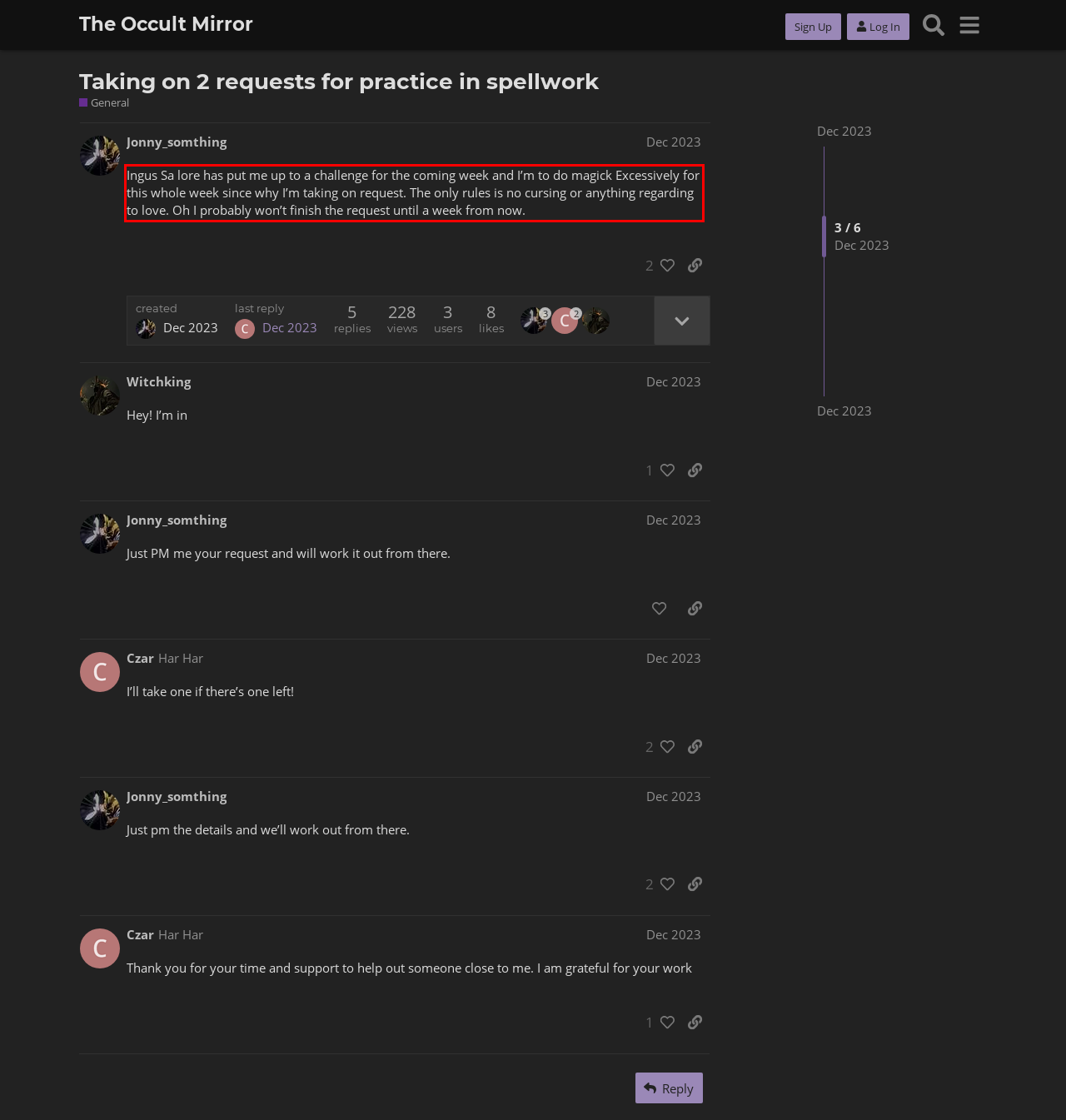Using the provided webpage screenshot, recognize the text content in the area marked by the red bounding box.

Ingus Sa lore has put me up to a challenge for the coming week and I’m to do magick Excessively for this whole week since why I’m taking on request. The only rules is no cursing or anything regarding to love. Oh I probably won’t finish the request until a week from now.